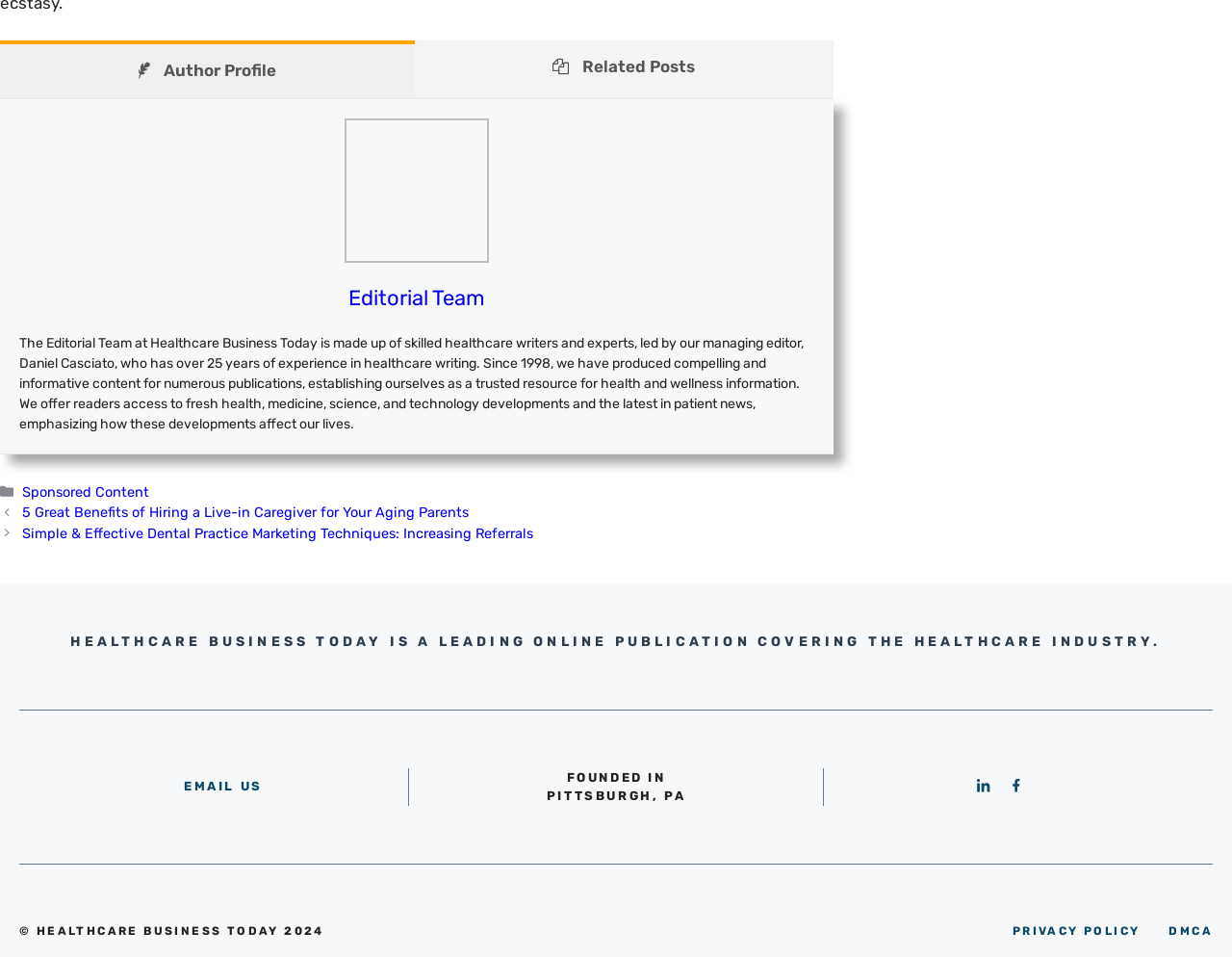Please identify the bounding box coordinates of the element I need to click to follow this instruction: "Email the publication".

[0.149, 0.814, 0.213, 0.829]